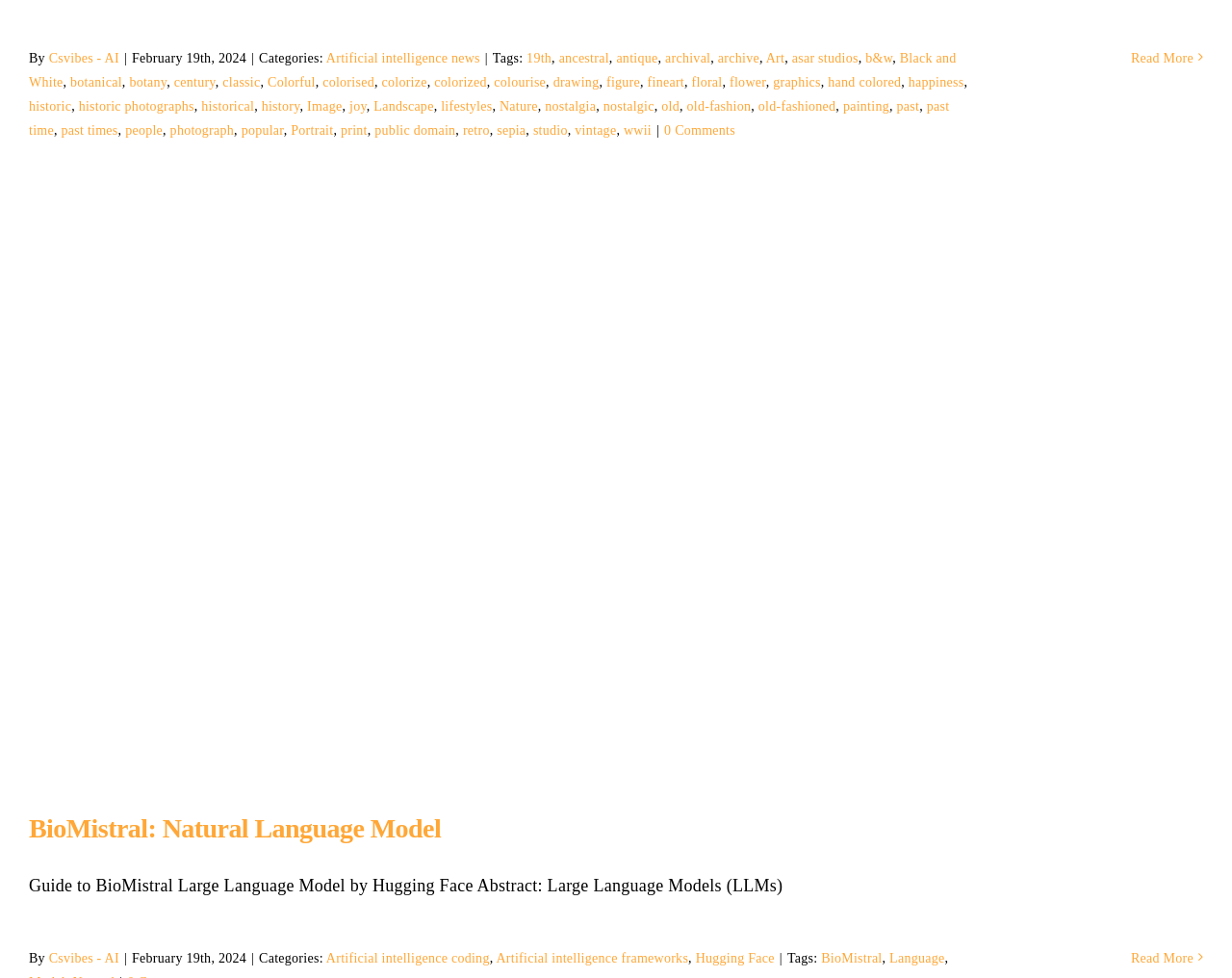Identify the bounding box coordinates for the element that needs to be clicked to fulfill this instruction: "Send an email". Provide the coordinates in the format of four float numbers between 0 and 1: [left, top, right, bottom].

None